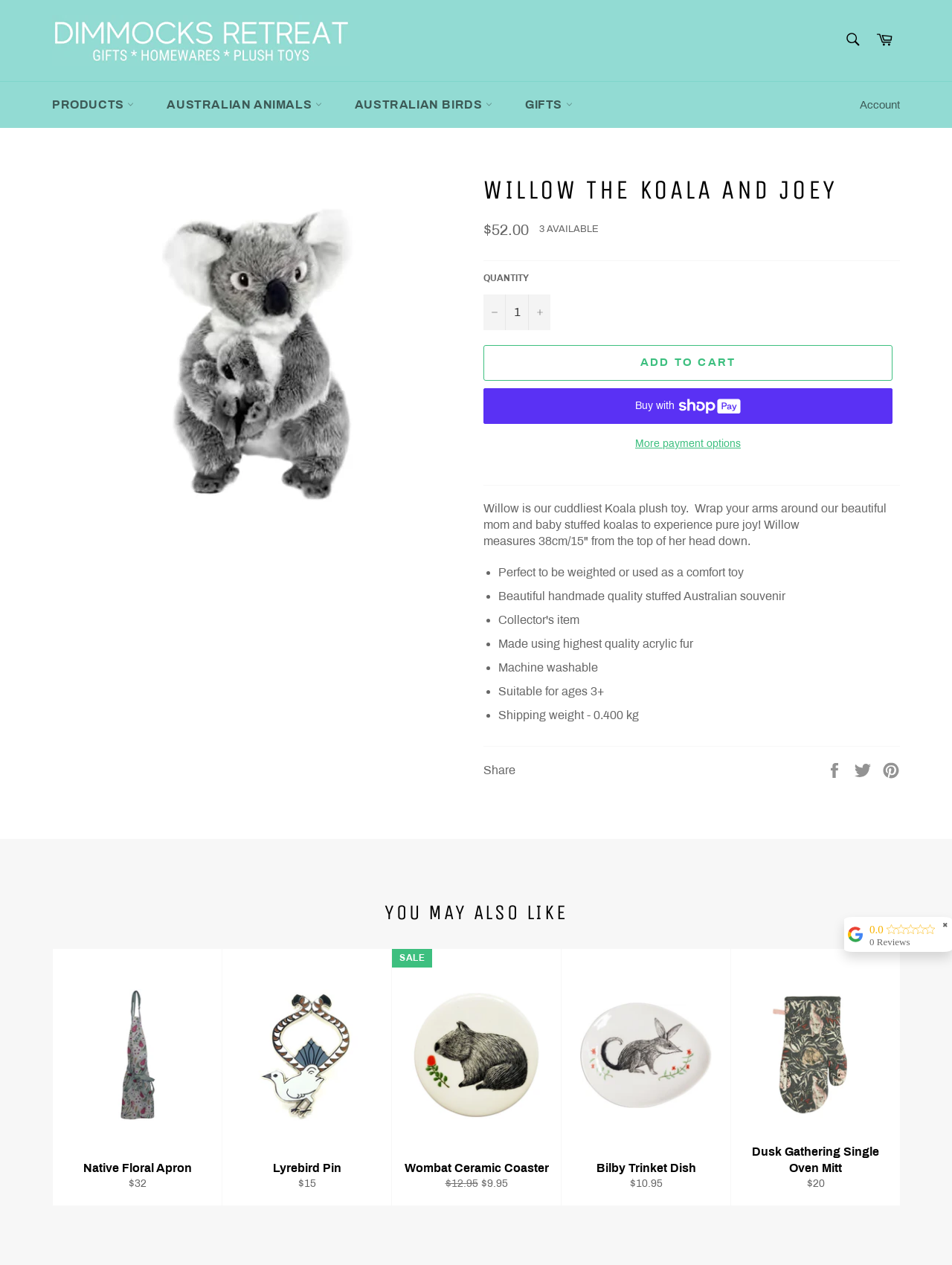Provide the bounding box coordinates of the HTML element this sentence describes: "Tweet on Twitter".

[0.897, 0.603, 0.919, 0.613]